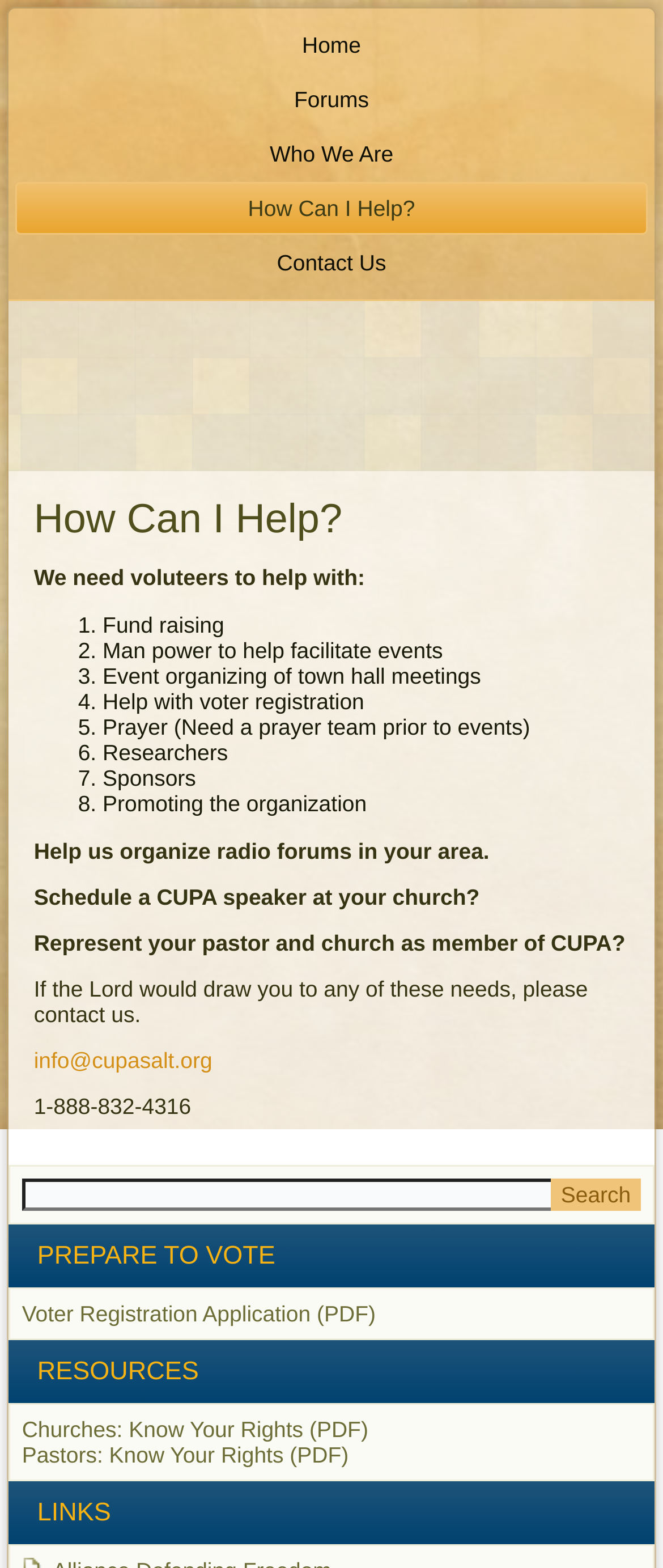Please find the bounding box coordinates of the element that you should click to achieve the following instruction: "Click on the 'Contact Us' link". The coordinates should be presented as four float numbers between 0 and 1: [left, top, right, bottom].

[0.023, 0.151, 0.977, 0.184]